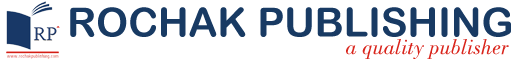Summarize the image with a detailed caption.

The image showcases the logo of Rochak Publishing, a prominent publishing house recognized for its commitment to quality literary works. Featuring the acronym "RP" stylized within an open book icon, the logo is designed in a deep blue color, symbolizing trust and professionalism. Below the main title "ROCHAK PUBLISHING," which is rendered in bold letters, the phrase "a quality publisher" is presented in a contrasting red, emphasizing the company's dedication to excellence in publishing. This visual representation reflects the brand's focus on delivering high-quality content across various literary genres.